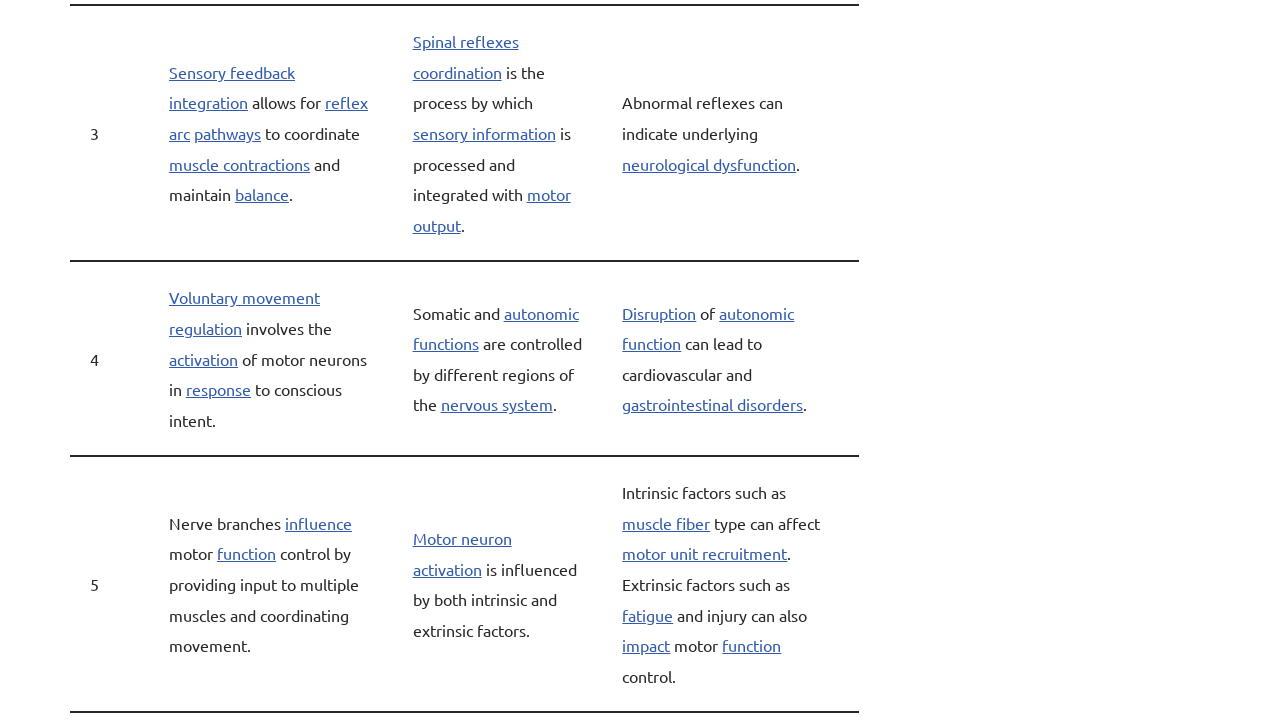Utilize the details in the image to give a detailed response to the question: What are the two types of factors that influence motor neuron activation?

Motor neuron activation is influenced by both intrinsic factors, such as muscle fiber type, and extrinsic factors, such as fatigue and injury, as mentioned in the sixth gridcell of the webpage.